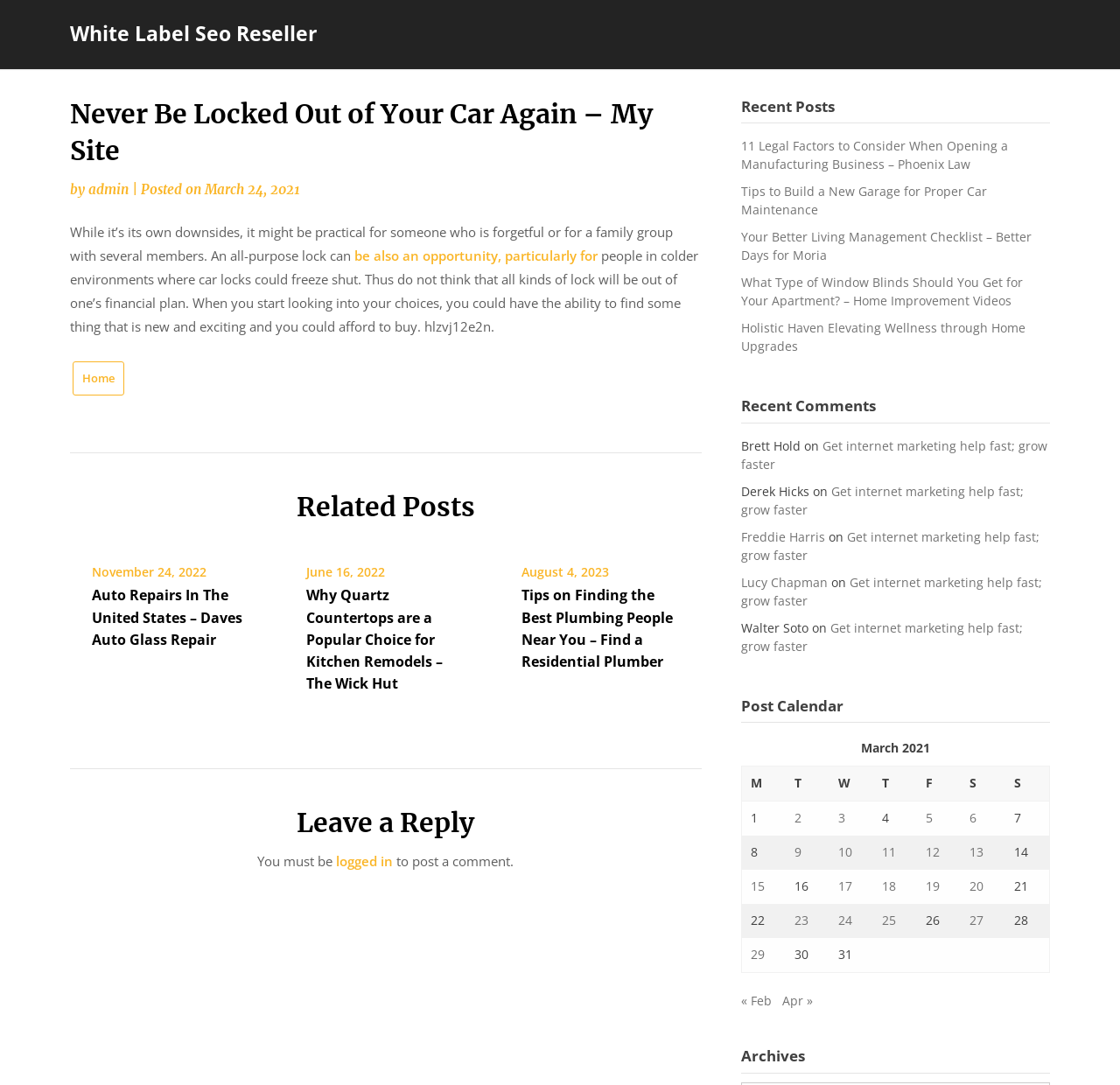Locate the bounding box coordinates of the element that should be clicked to execute the following instruction: "Click on the 'Video Game and Gaming Test' link".

None